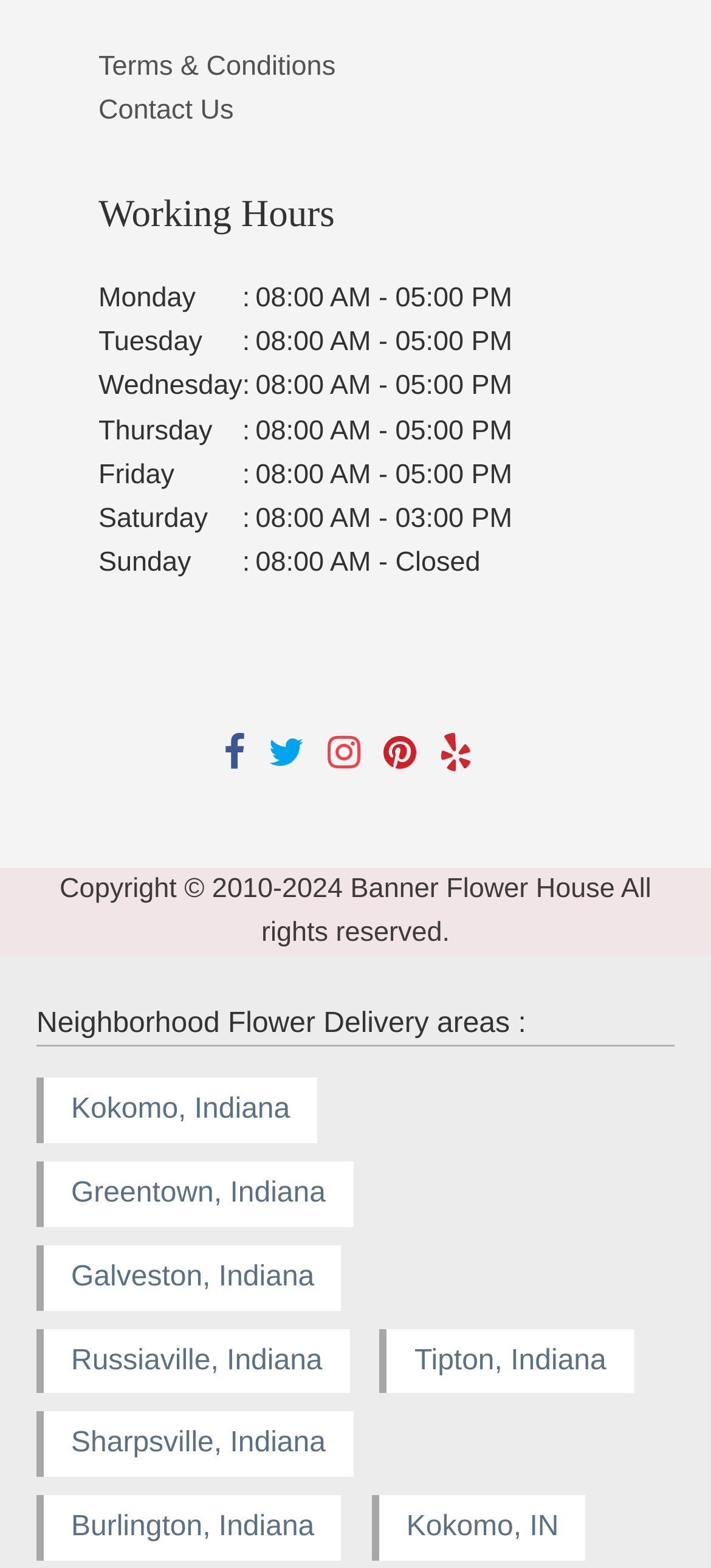Determine the bounding box coordinates of the clickable element to complete this instruction: "View terms and conditions". Provide the coordinates in the format of four float numbers between 0 and 1, [left, top, right, bottom].

[0.138, 0.032, 0.472, 0.052]